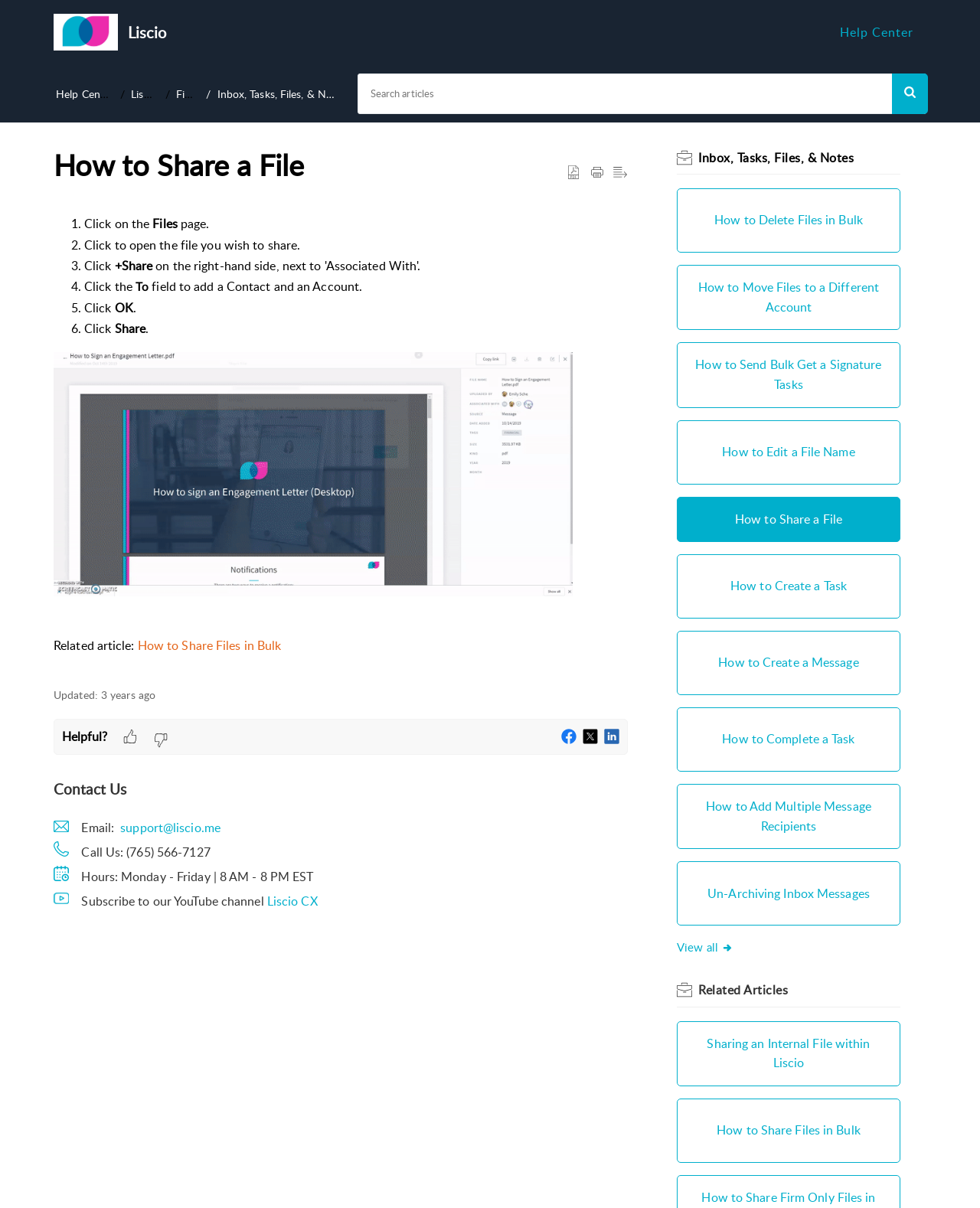Use a single word or phrase to answer the question:
What is the 'Files' page used for?

To manage files